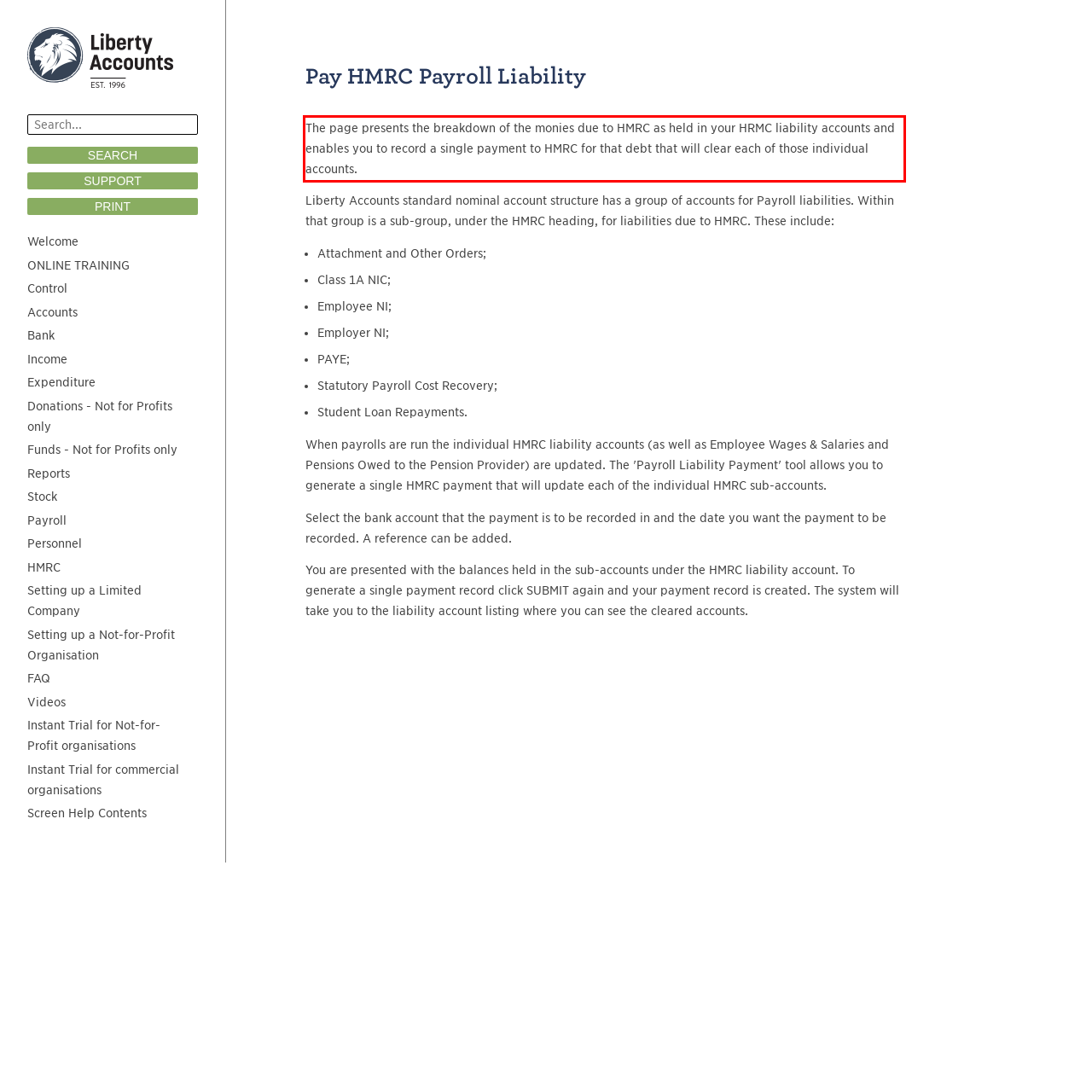You have a webpage screenshot with a red rectangle surrounding a UI element. Extract the text content from within this red bounding box.

The page presents the breakdown of the monies due to HMRC as held in your HRMC liability accounts and enables you to record a single payment to HMRC for that debt that will clear each of those individual accounts.